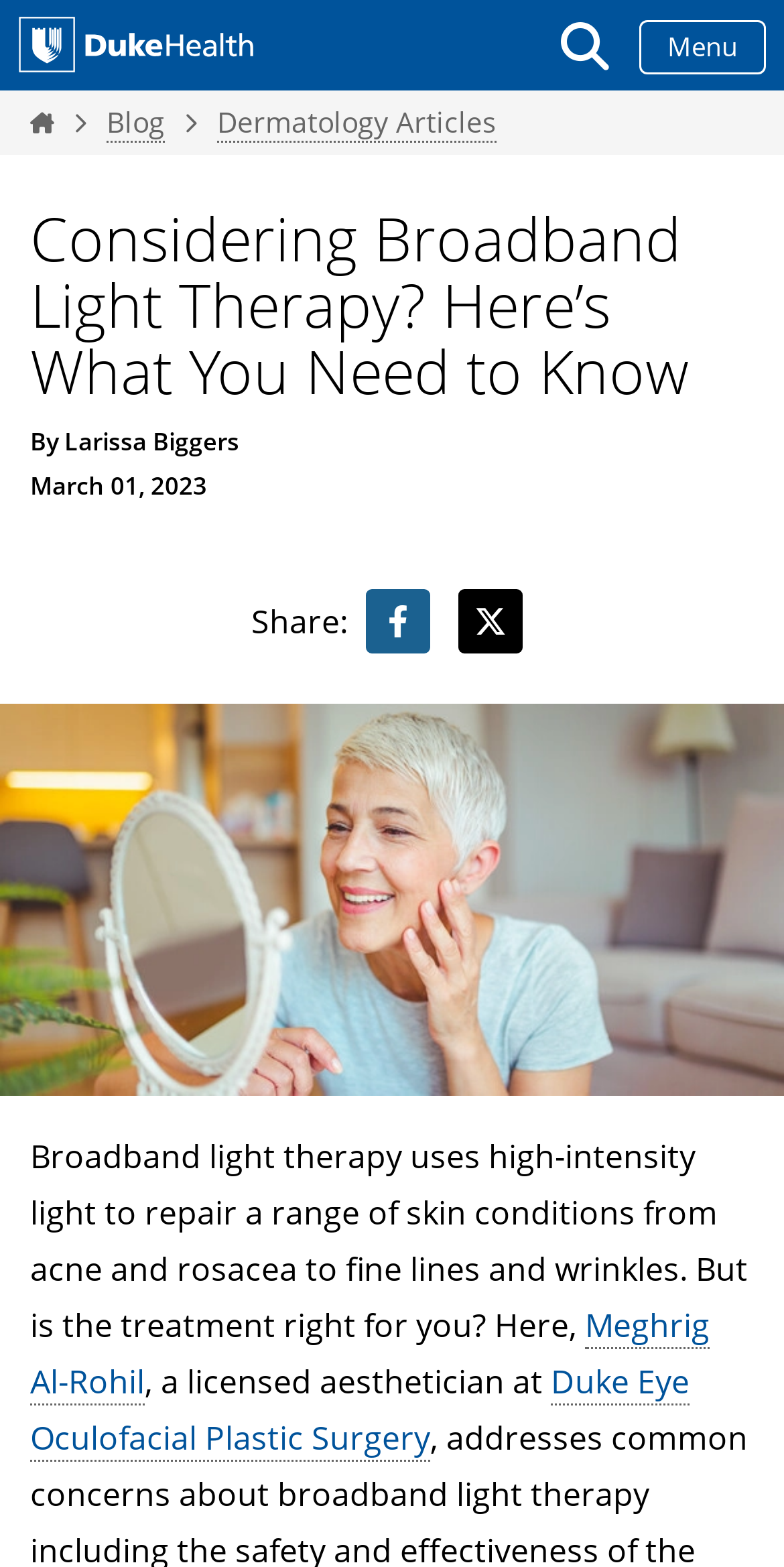Pinpoint the bounding box coordinates of the element you need to click to execute the following instruction: "Share on Facebook". The bounding box should be represented by four float numbers between 0 and 1, in the format [left, top, right, bottom].

[0.467, 0.382, 0.549, 0.411]